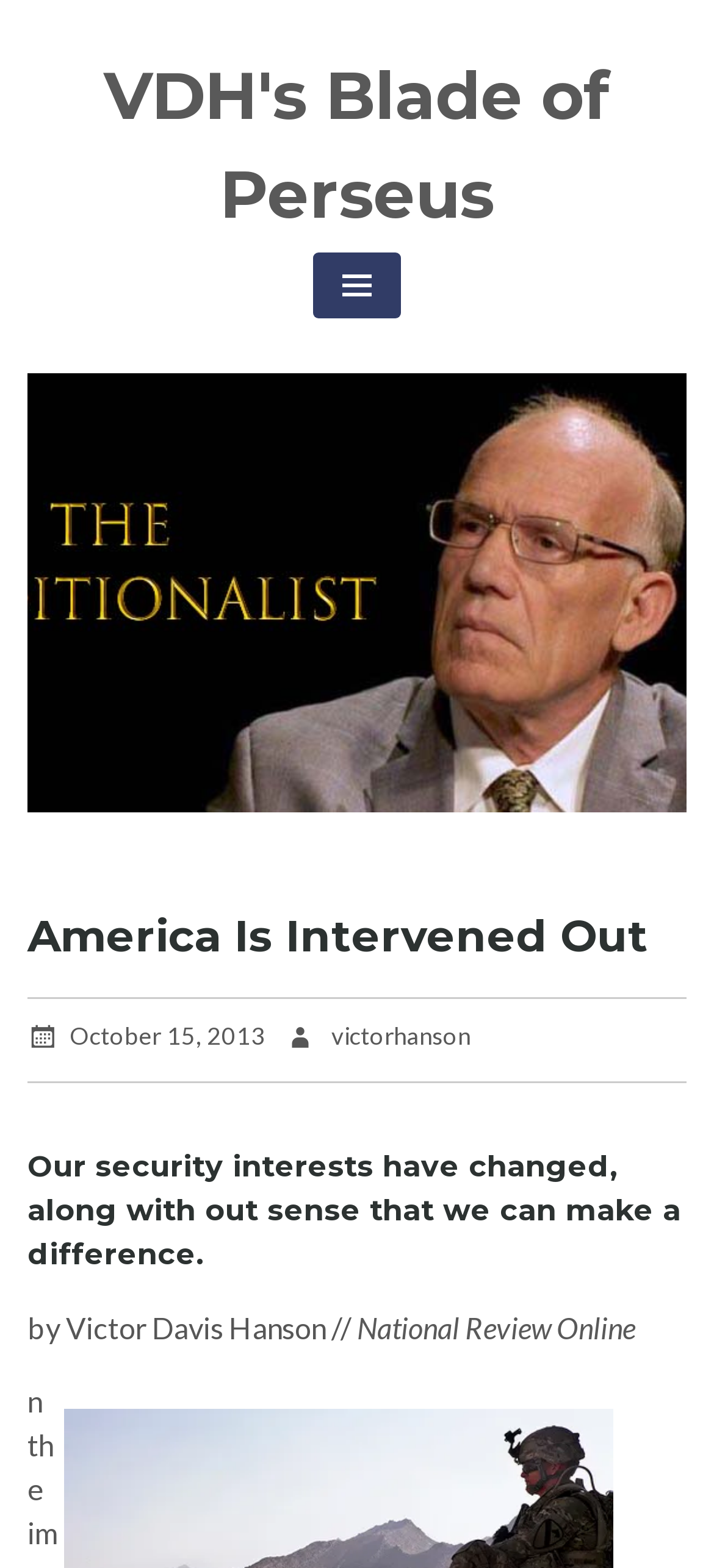Provide the bounding box coordinates in the format (top-left x, top-left y, bottom-right x, bottom-right y). All values are floating point numbers between 0 and 1. Determine the bounding box coordinate of the UI element described as: VDH's Blade of Perseus

[0.145, 0.035, 0.855, 0.149]